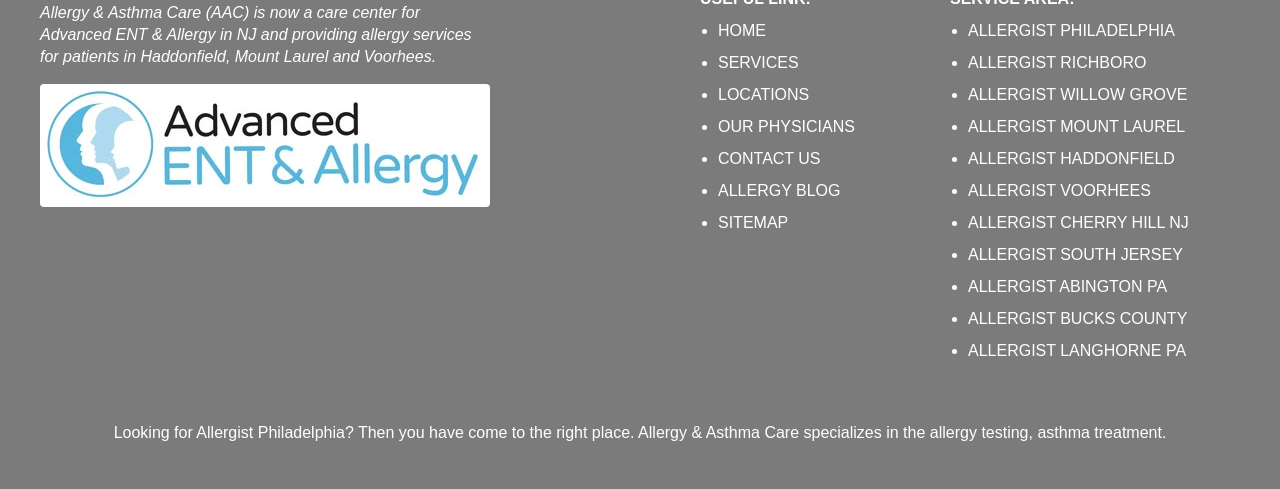Answer briefly with one word or phrase:
What is the name of the care center?

Allergy & Asthma Care